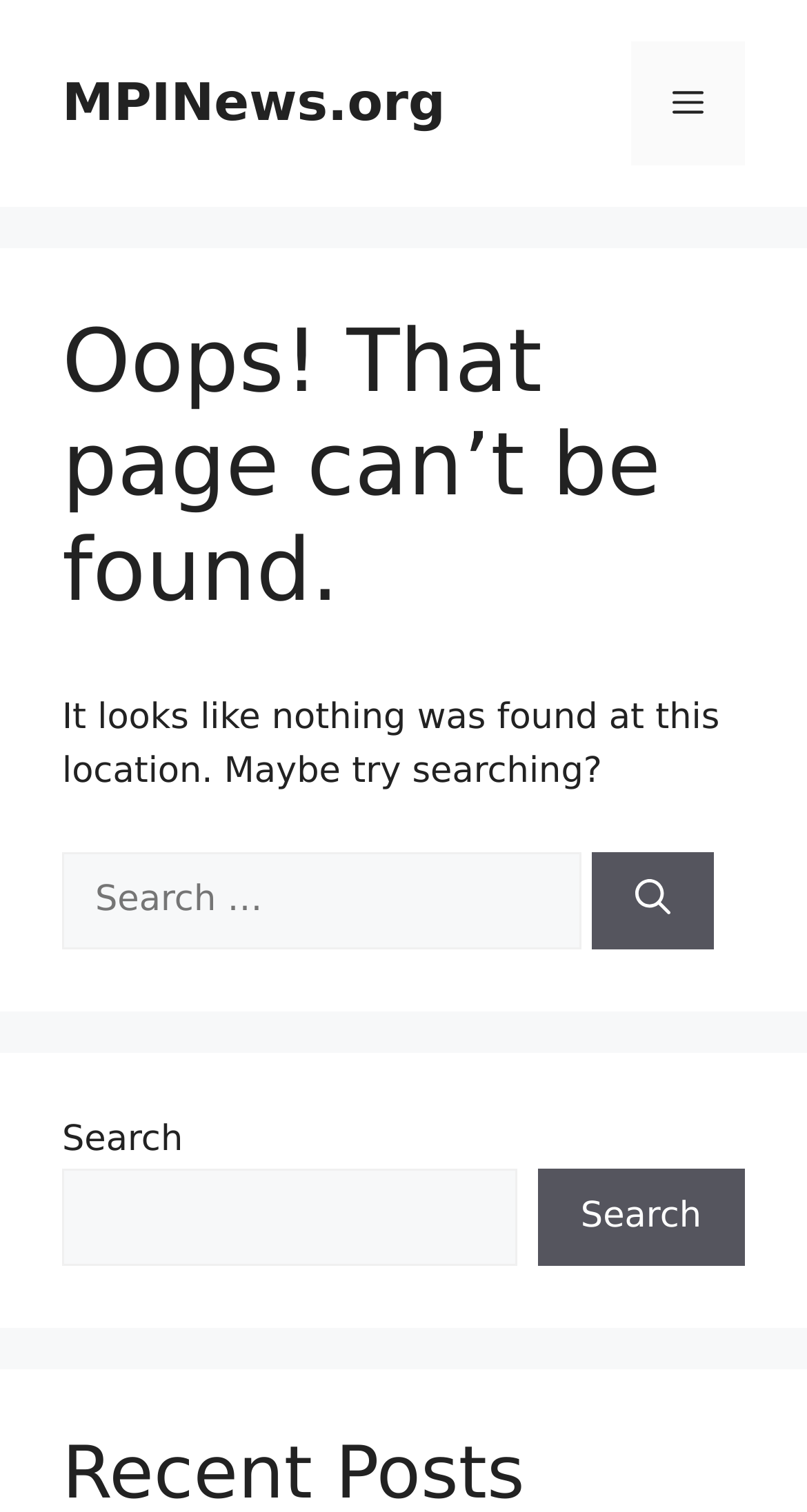What is the purpose of the button with the text 'Search'?
Answer the question with just one word or phrase using the image.

To search for something